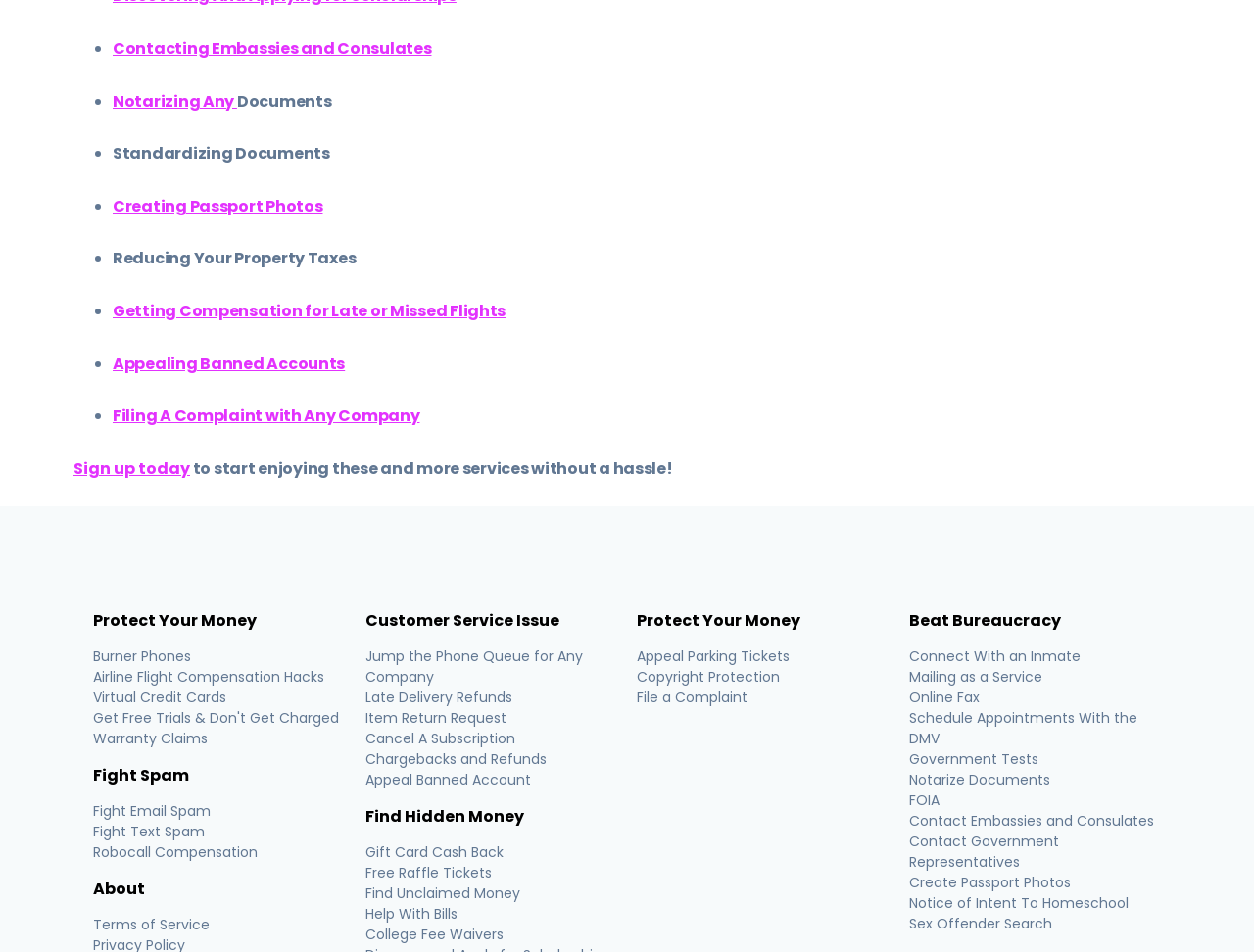Provide a one-word or short-phrase answer to the question:
What is the 'Protect Your Money' section about?

Financial protection